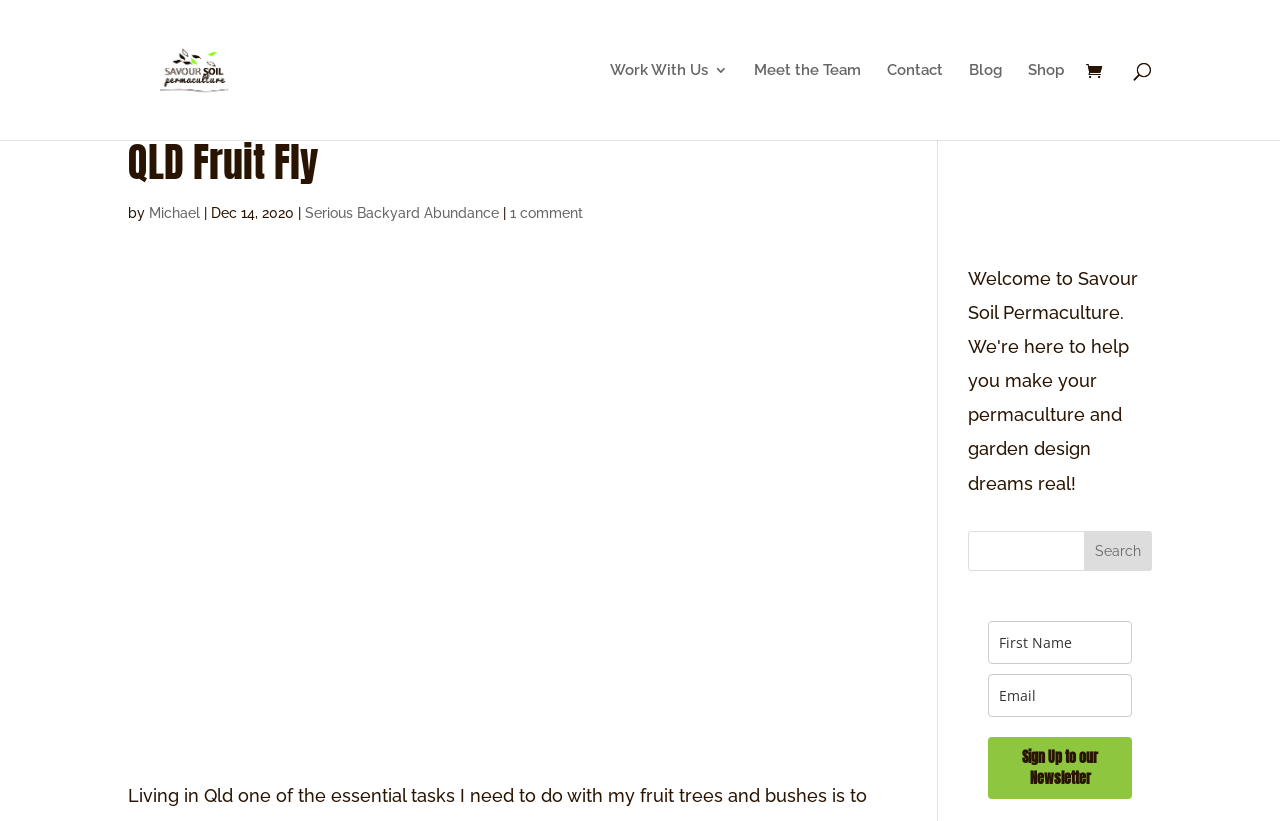Determine the bounding box of the UI component based on this description: "1 comment". The bounding box coordinates should be four float values between 0 and 1, i.e., [left, top, right, bottom].

[0.388, 0.25, 0.442, 0.269]